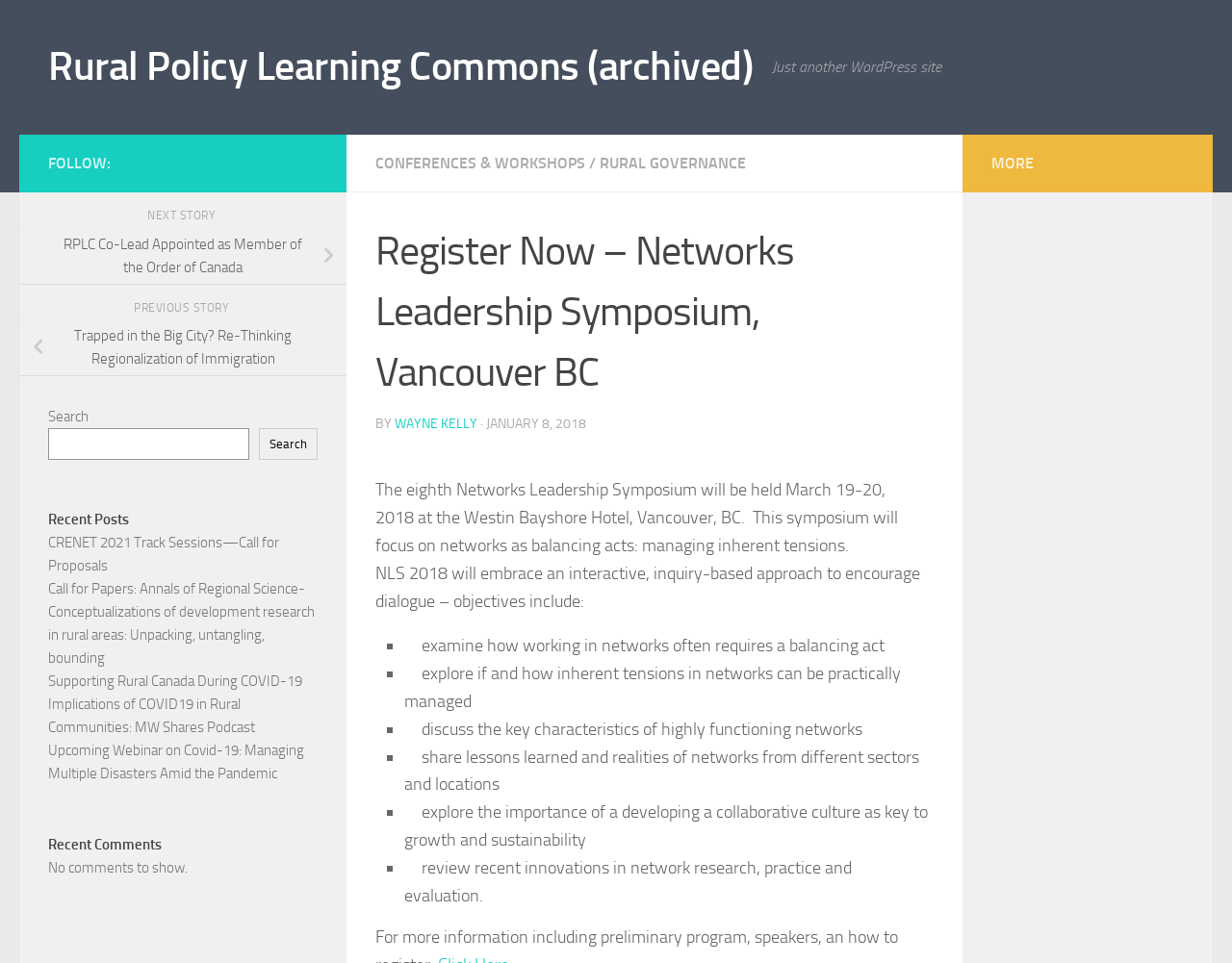Please answer the following question using a single word or phrase: 
What is the name of the person mentioned in the event description?

Wayne Kelly